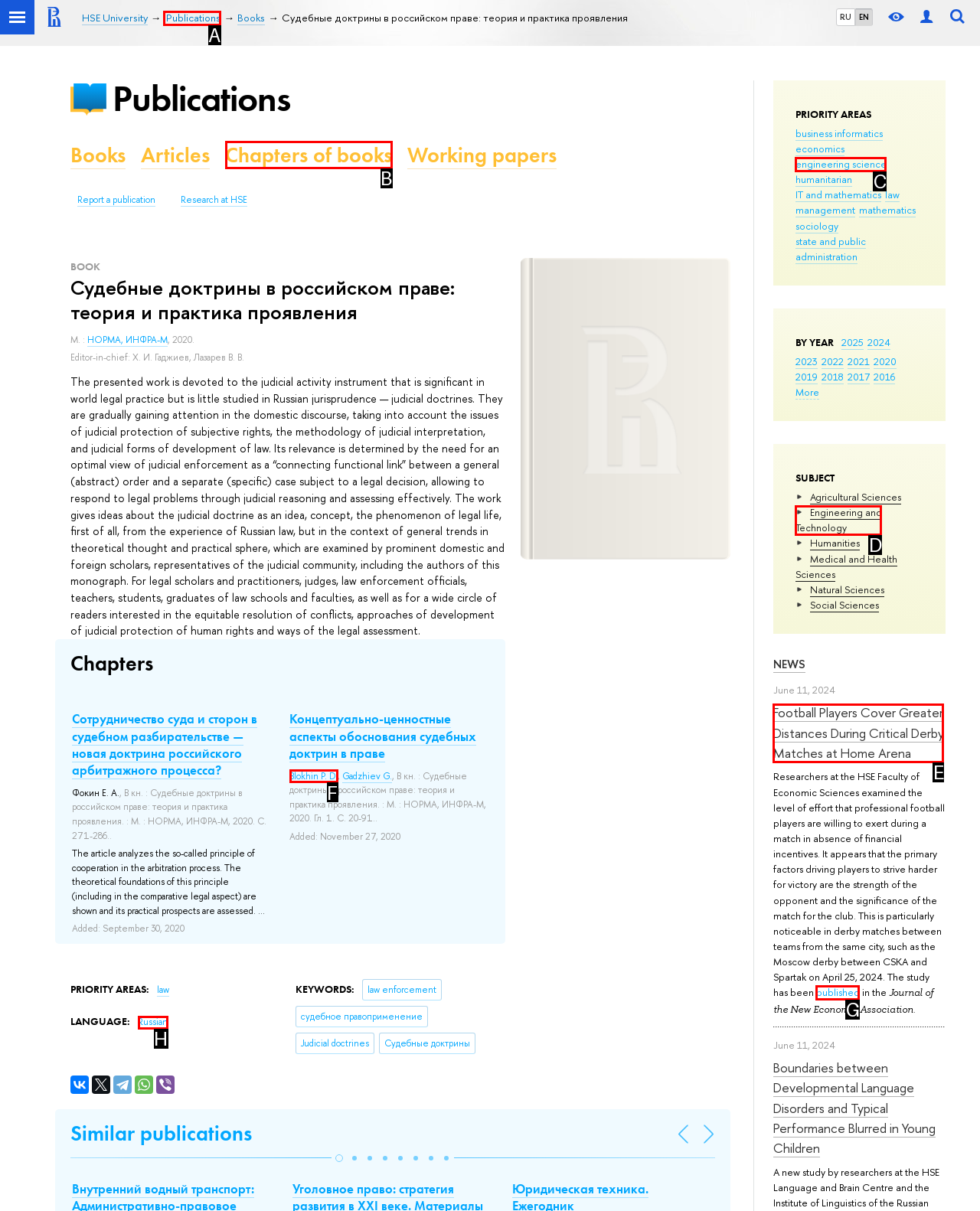Identify the appropriate choice to fulfill this task: Go to Resources
Respond with the letter corresponding to the correct option.

None